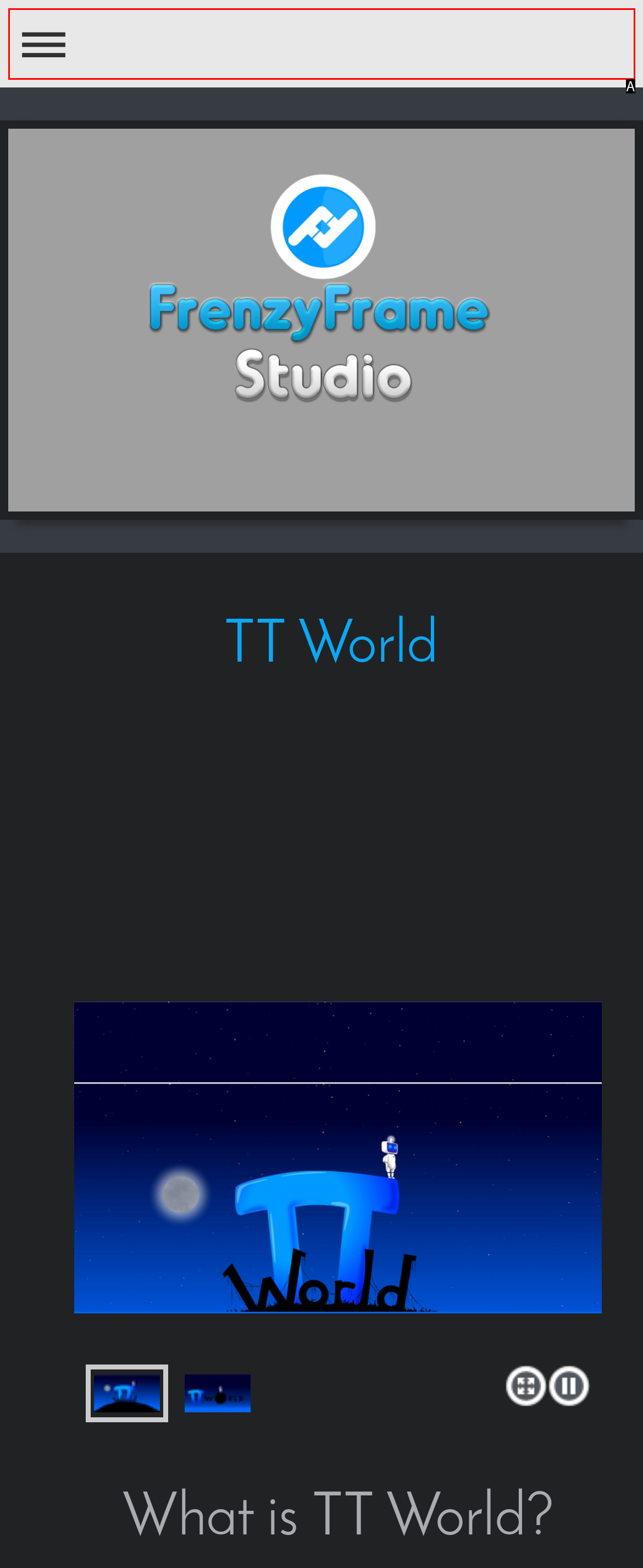Find the HTML element that suits the description: What is a board foot?
Indicate your answer with the letter of the matching option from the choices provided.

None